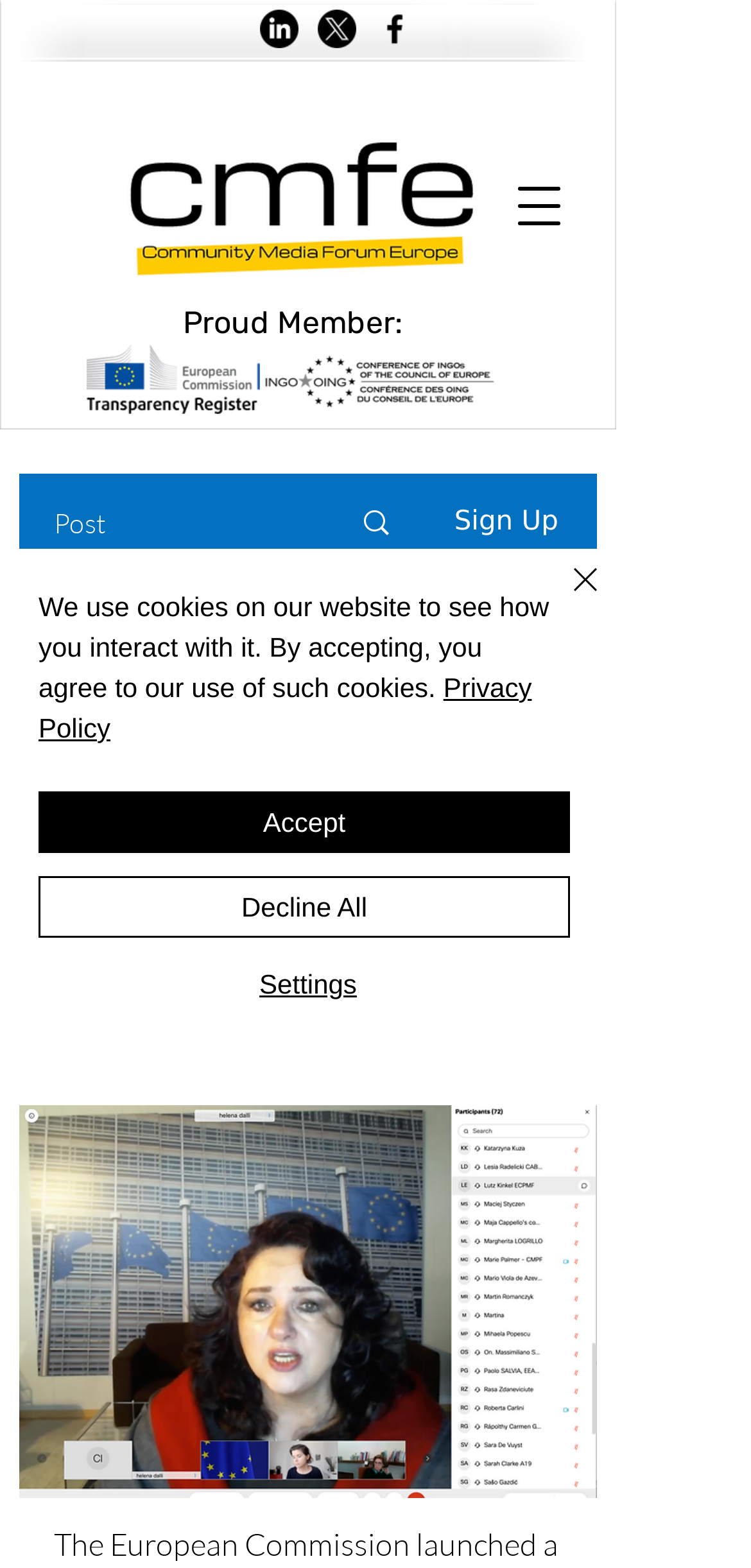Please reply to the following question with a single word or a short phrase:
What is the text above the writer's picture?

Post